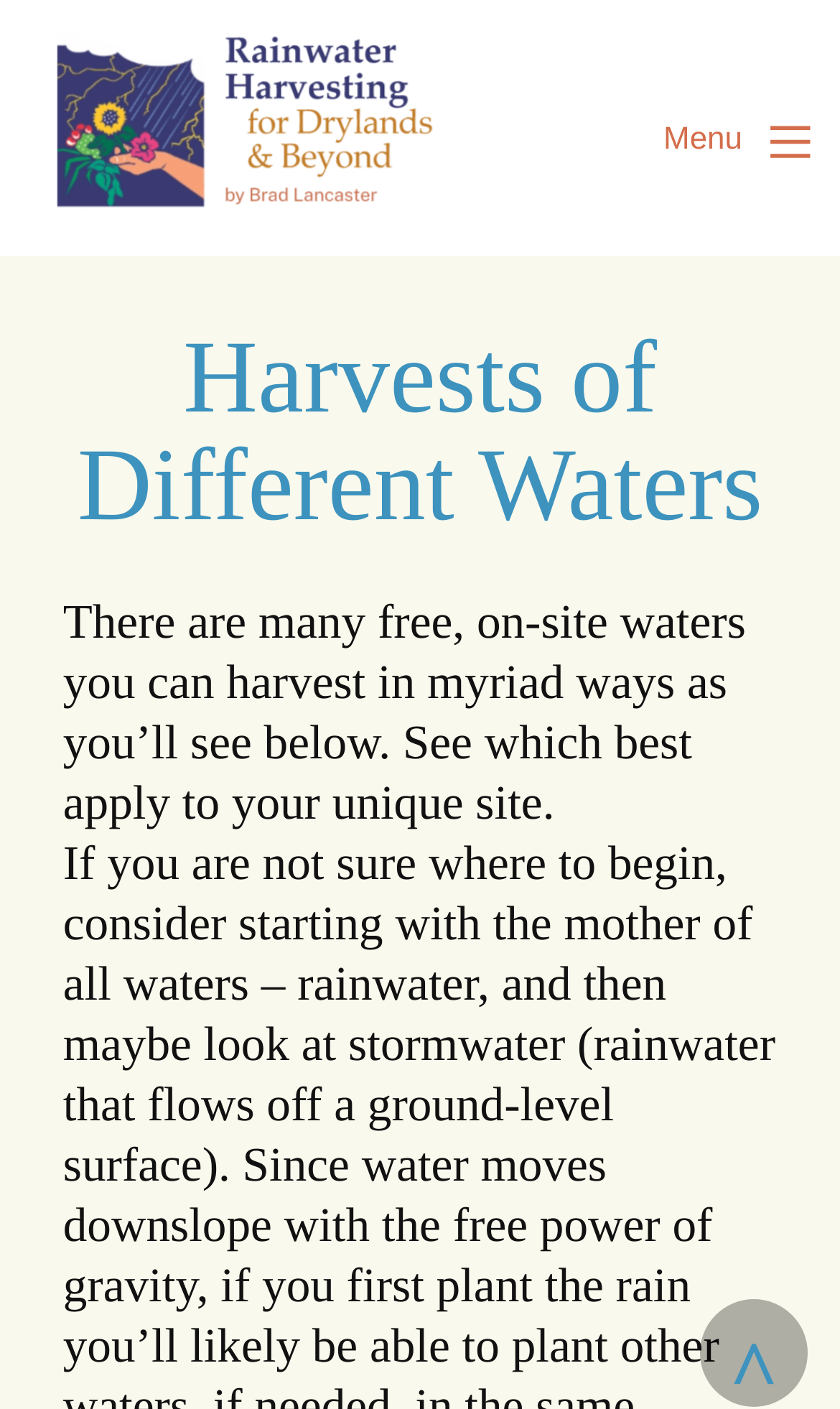What is the author of the book?
Please provide a comprehensive answer based on the visual information in the image.

The author of the book can be found by looking at the link element with the text 'Rainwater Harvesting for Drylands and Beyond by Brad Lancaster'. This link is located at the top of the page and is accompanied by an image with the same text. The author's name is explicitly mentioned in the link text.